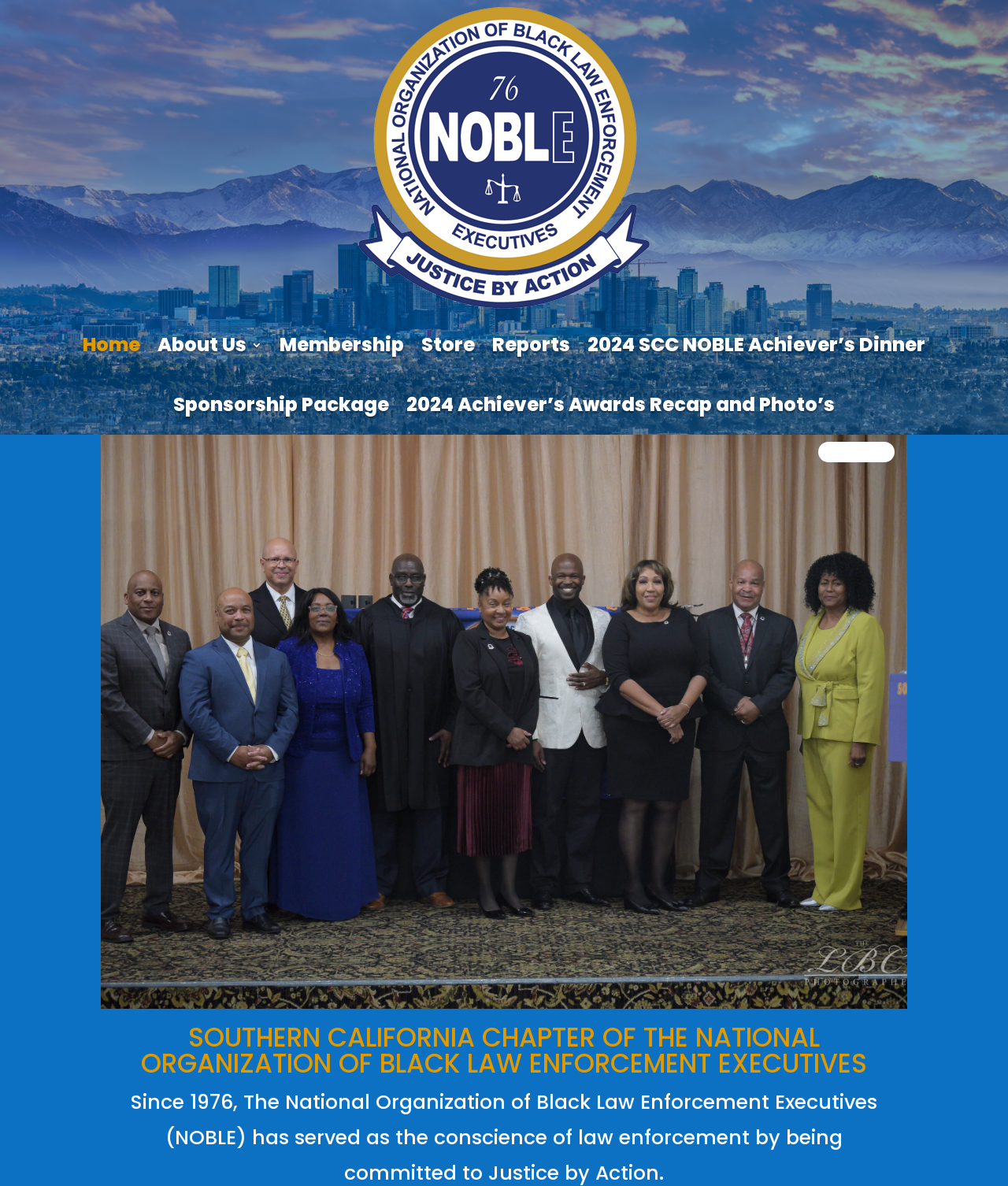Provide the bounding box coordinates of the HTML element this sentence describes: "About Us".

[0.156, 0.266, 0.26, 0.316]